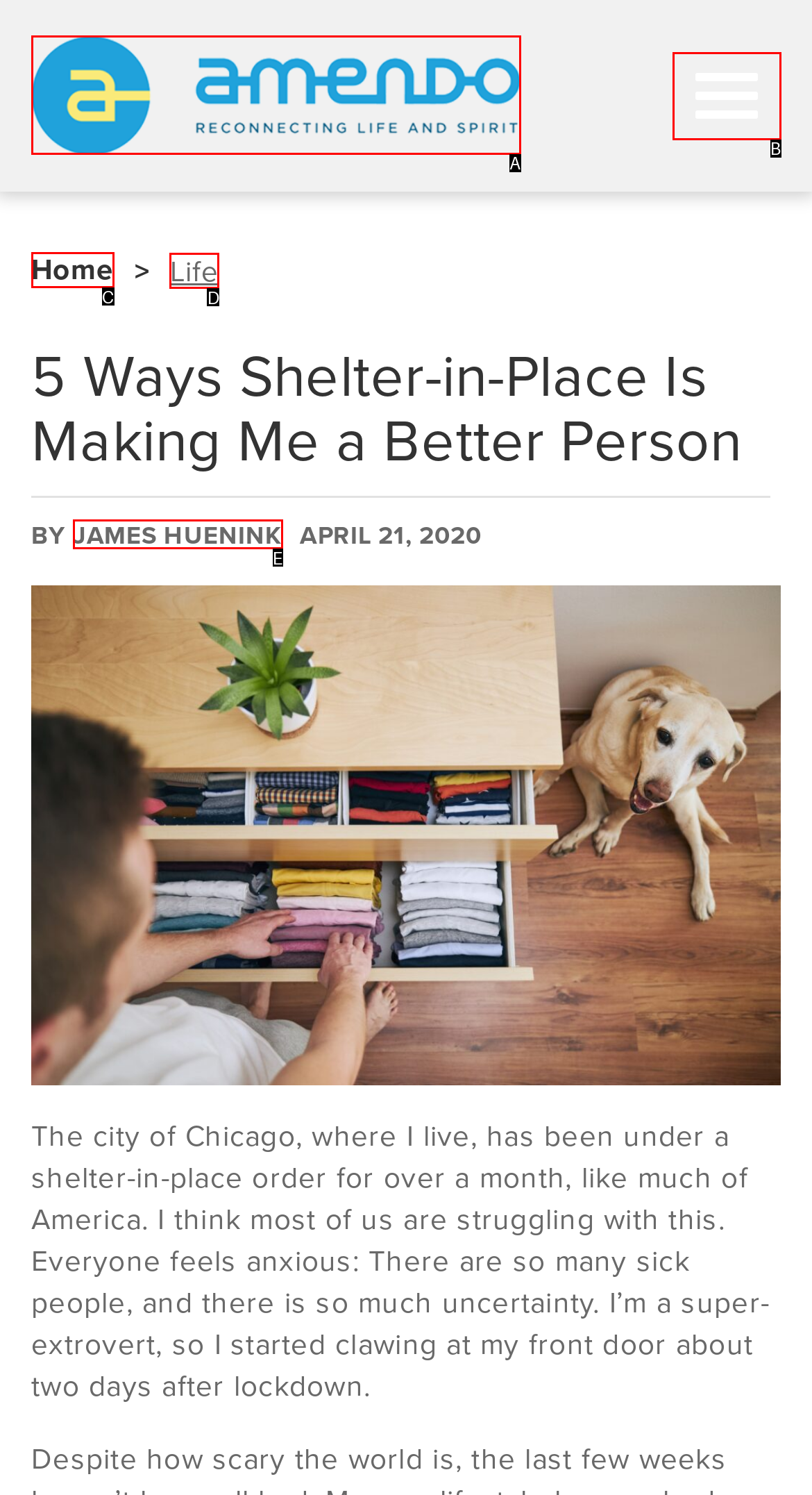Which UI element corresponds to this description: artificial intelligence
Reply with the letter of the correct option.

None